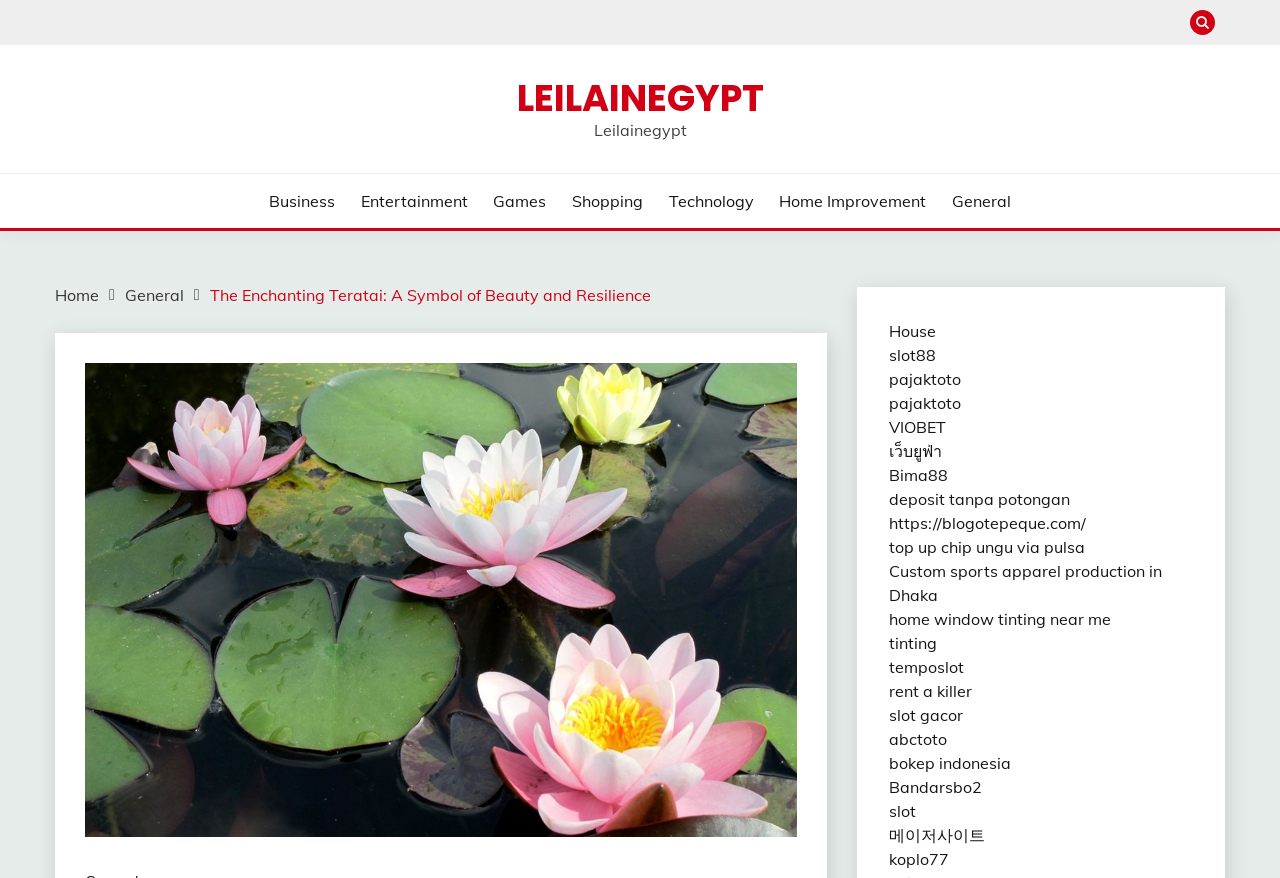How many links are there in the webpage?
Based on the screenshot, respond with a single word or phrase.

More than 20